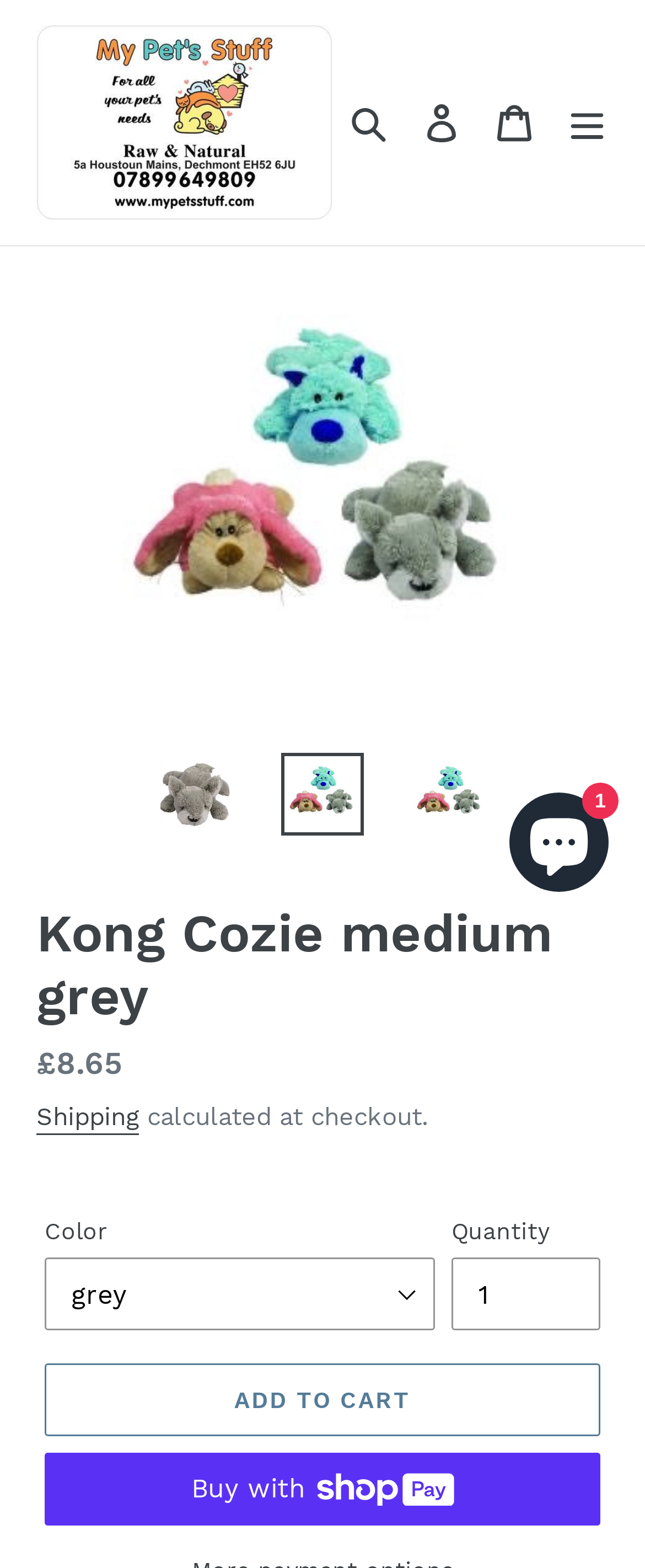Provide a single word or phrase answer to the question: 
What is the price of the Kong Cozie medium grey?

£8.65